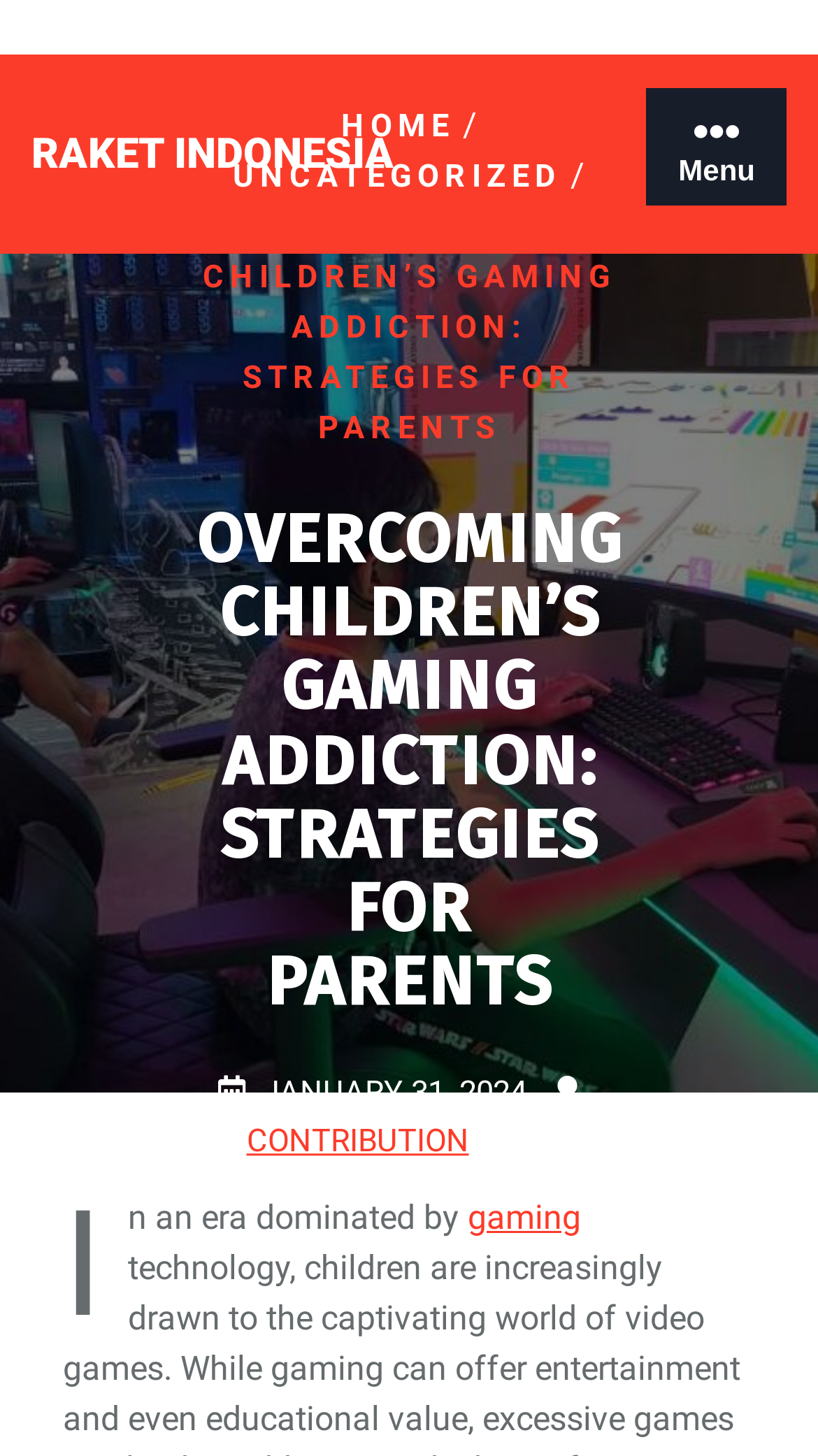Provide the bounding box coordinates of the UI element that matches the description: "Uncategorized".

[0.285, 0.108, 0.687, 0.134]